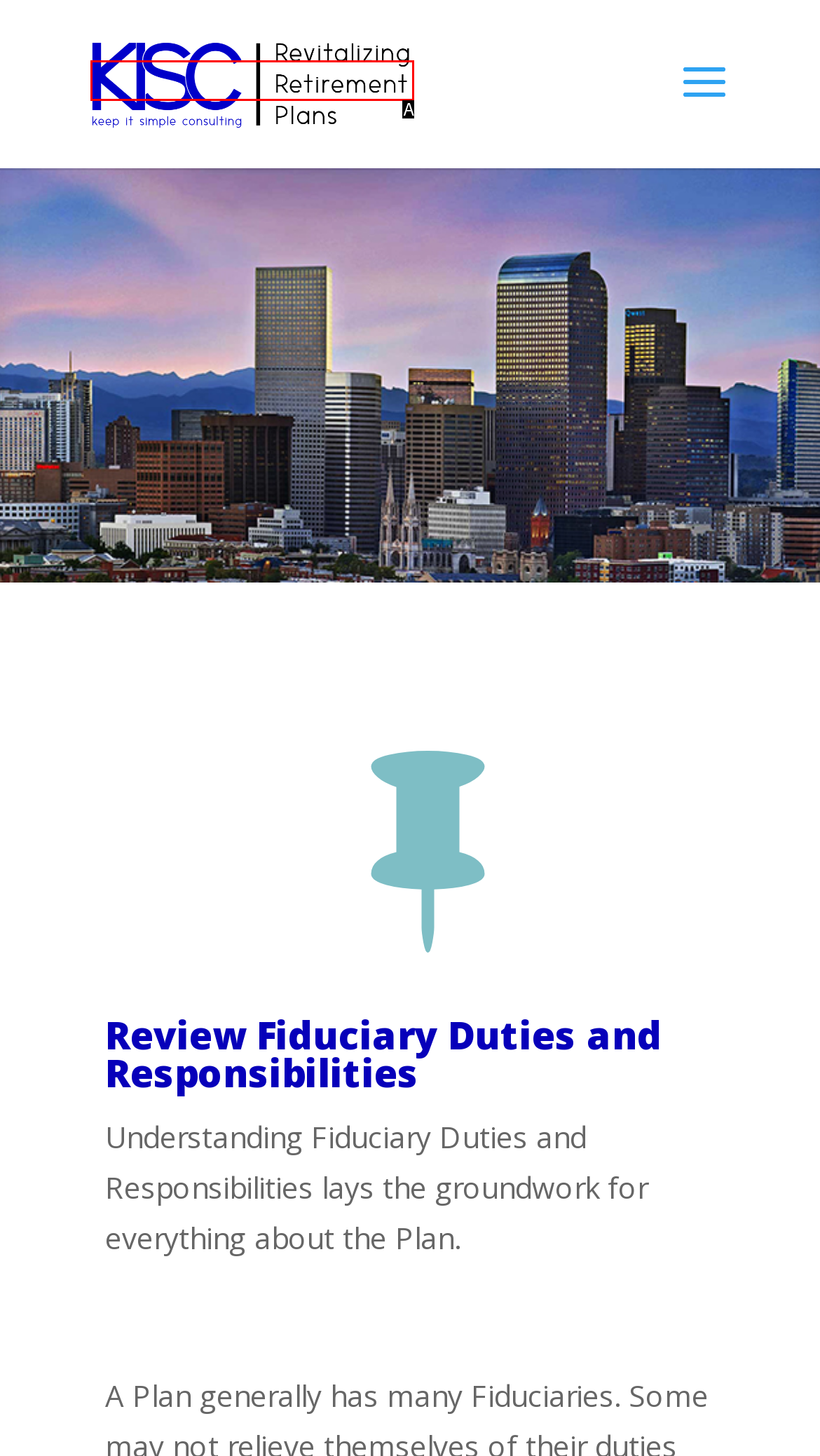Find the UI element described as: alt="KISC"
Reply with the letter of the appropriate option.

A